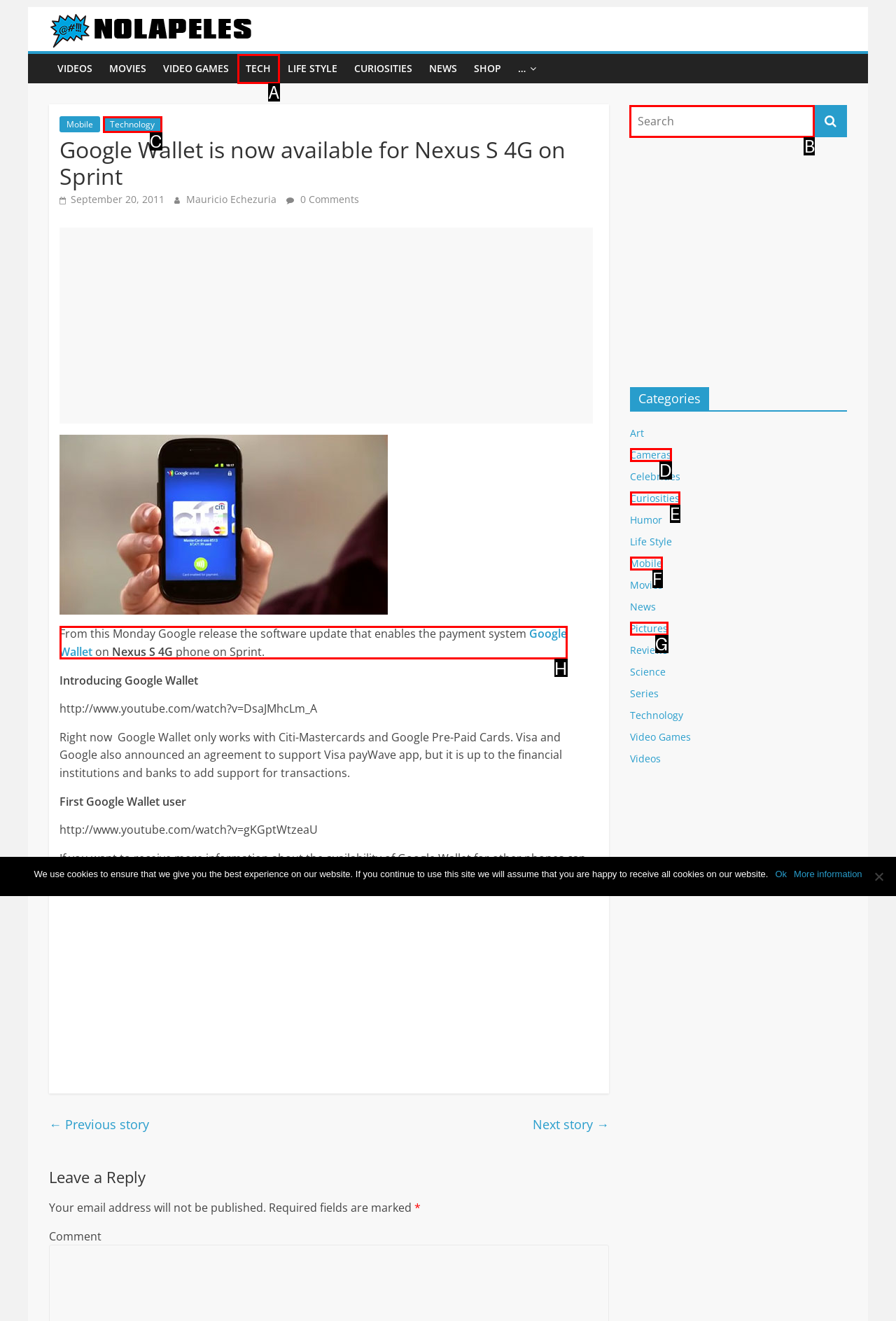From the given options, choose the one to complete the task: Search for something
Indicate the letter of the correct option.

B